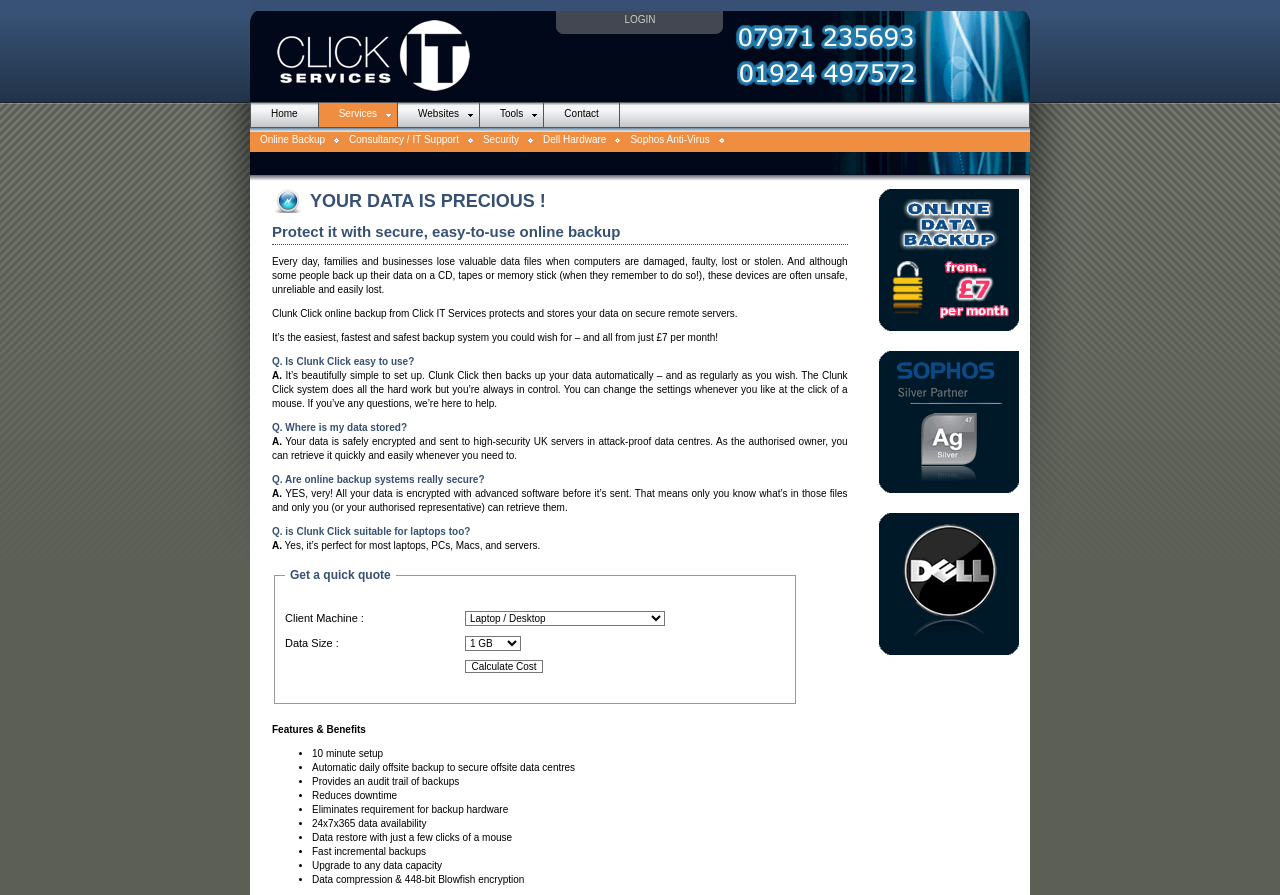Using the format (top-left x, top-left y, bottom-right x, bottom-right y), and given the element description, identify the bounding box coordinates within the screenshot: Contact

[0.424, 0.114, 0.484, 0.143]